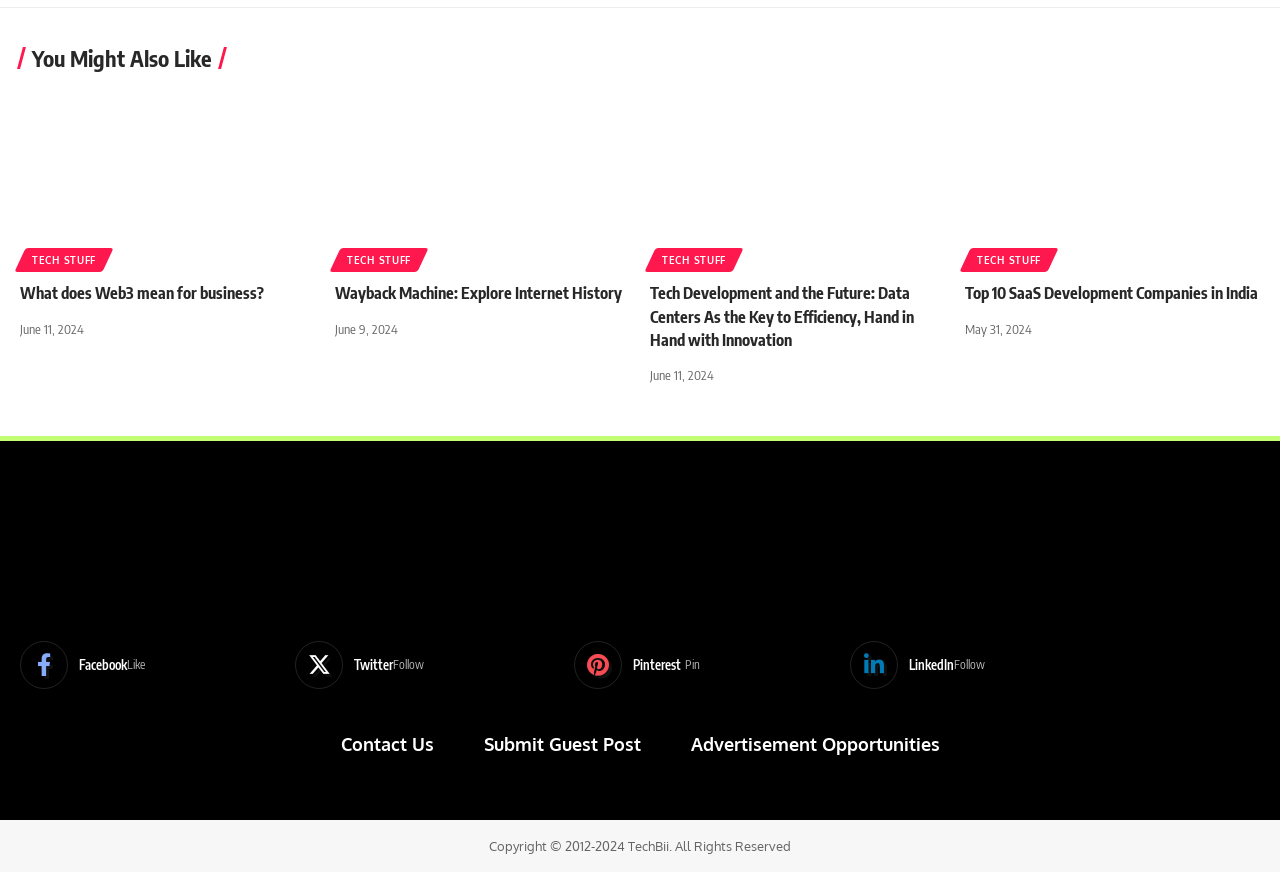Please find the bounding box coordinates in the format (top-left x, top-left y, bottom-right x, bottom-right y) for the given element description. Ensure the coordinates are floating point numbers between 0 and 1. Description: parent_node: Facebook aria-label="More"

[0.776, 0.471, 0.812, 0.516]